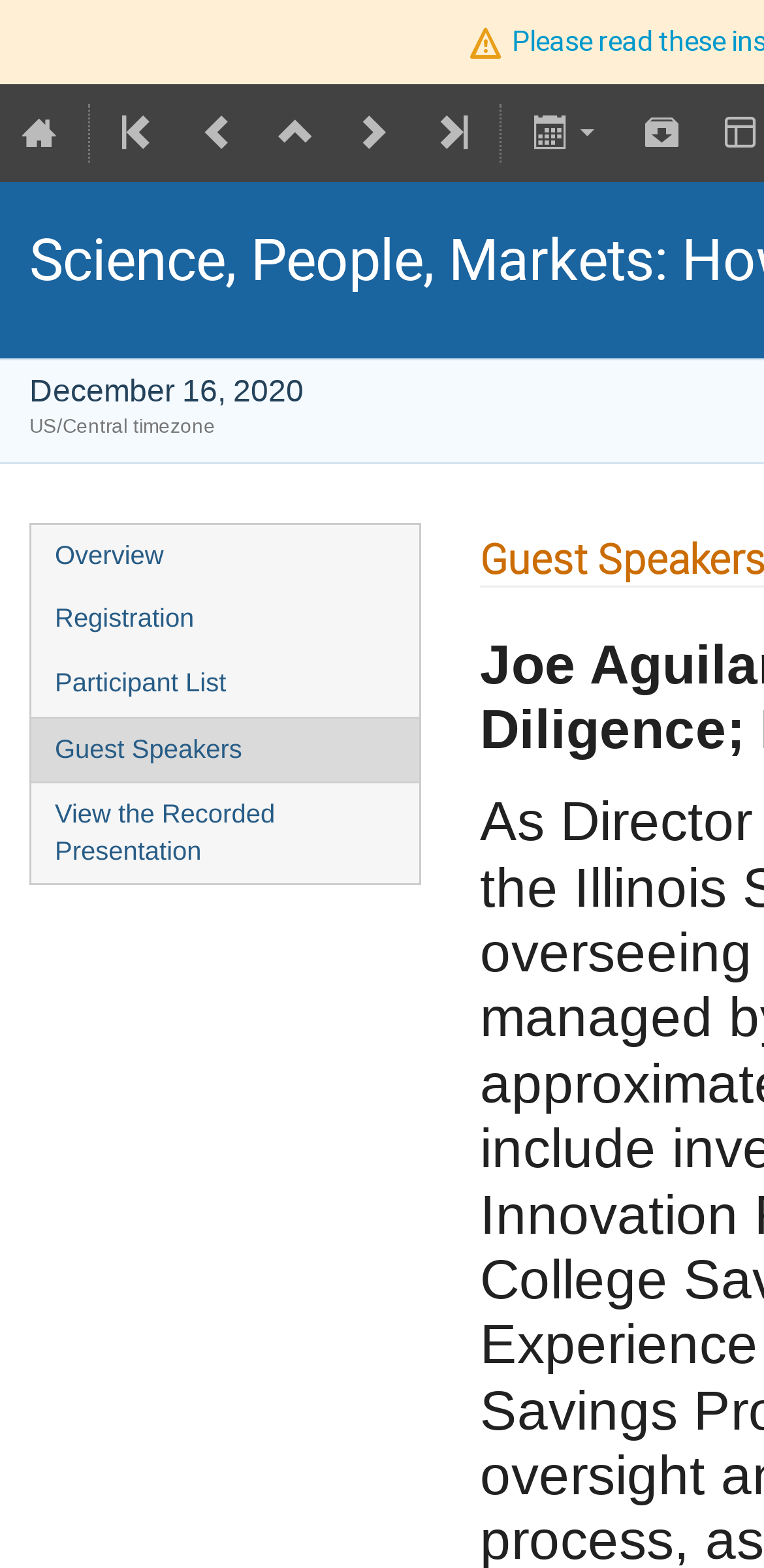What is the purpose of the button with the '$' icon?
Please provide a single word or phrase as your answer based on the screenshot.

Unknown